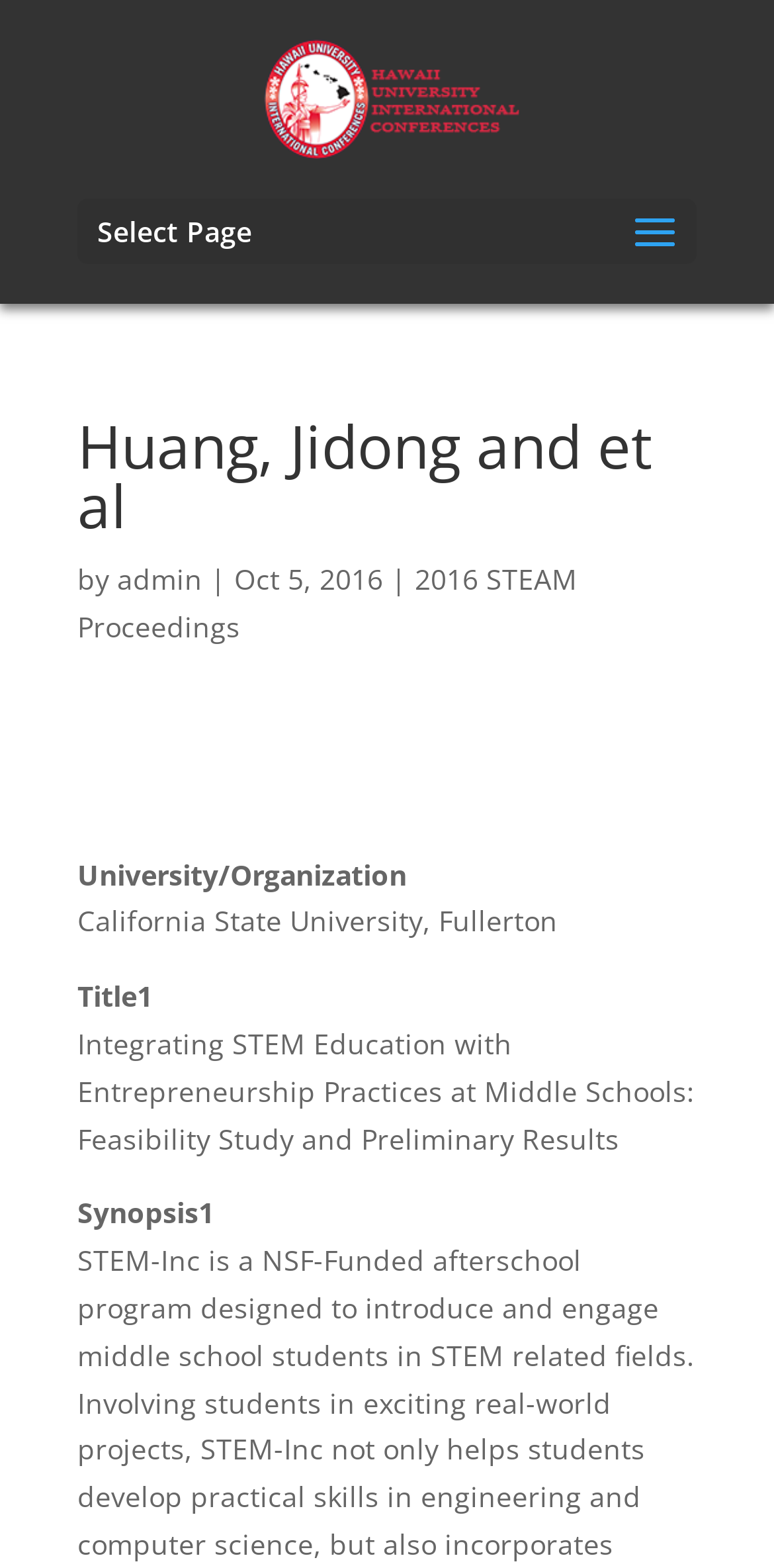What is the link to the proceedings?
Use the image to give a comprehensive and detailed response to the question.

The link '2016 STEAM Proceedings' is present on the webpage, which suggests that it is a link to the proceedings of the conference or journal where the paper was published.